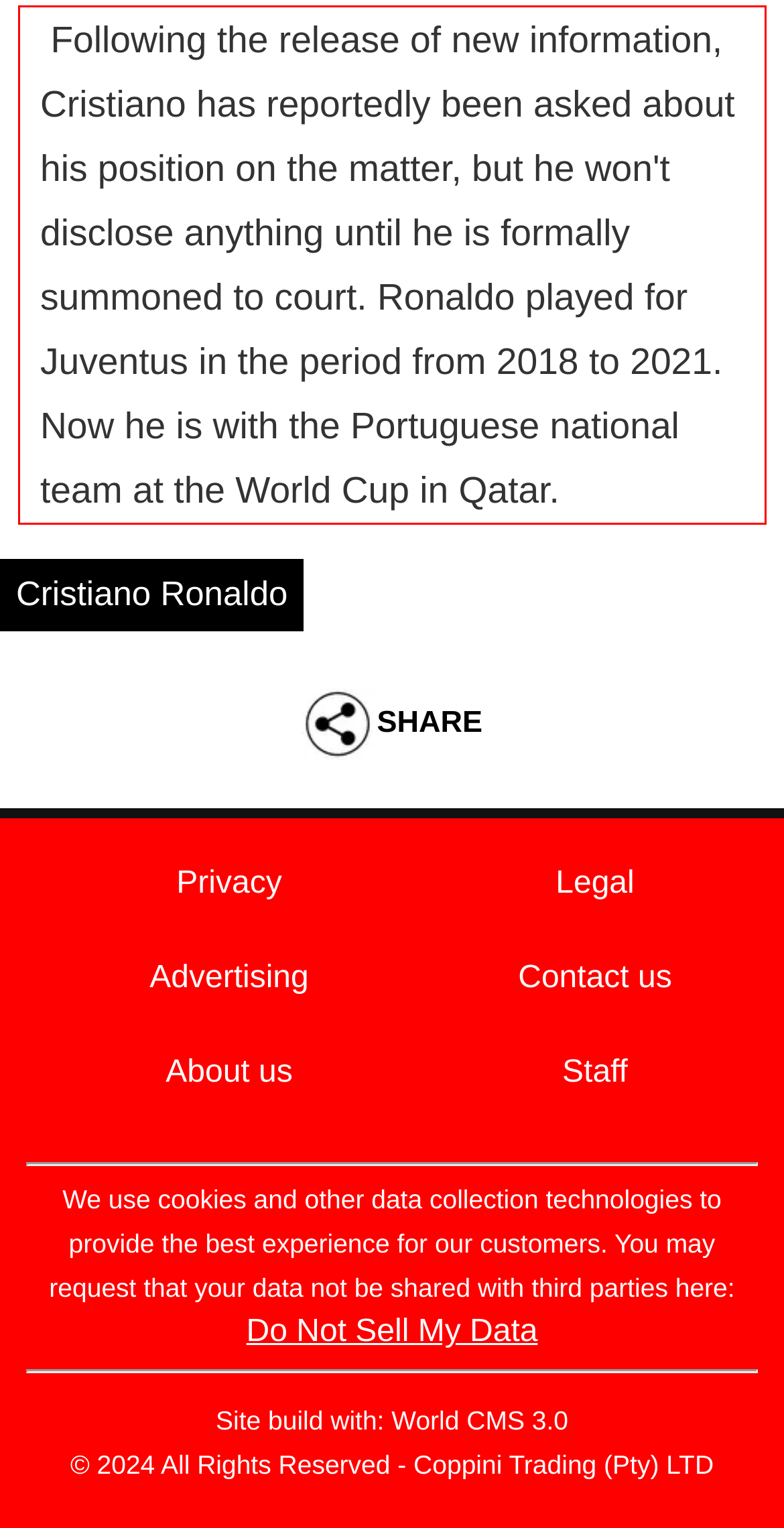Using the provided webpage screenshot, recognize the text content in the area marked by the red bounding box.

Following the release of new information, Cristiano has reportedly been asked about his position on the matter, but he won't disclose anything until he is formally summoned to court. Ronaldo played for Juventus in the period from 2018 to 2021. Now he is with the Portuguese national team at the World Cup in Qatar.